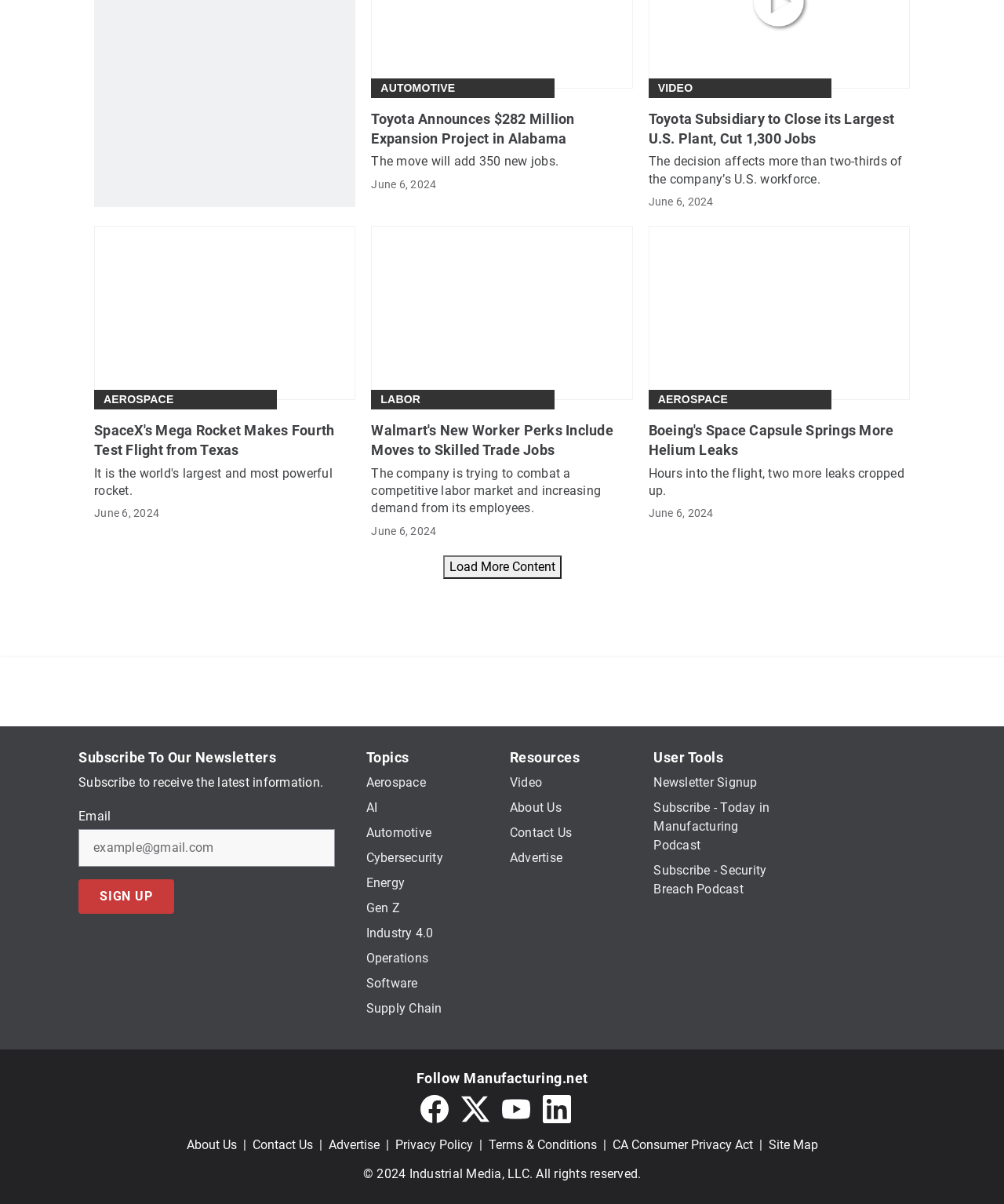What is the name of the Boeing's spacecraft that sprang more helium leaks?
Answer with a single word or phrase, using the screenshot for reference.

Starliner